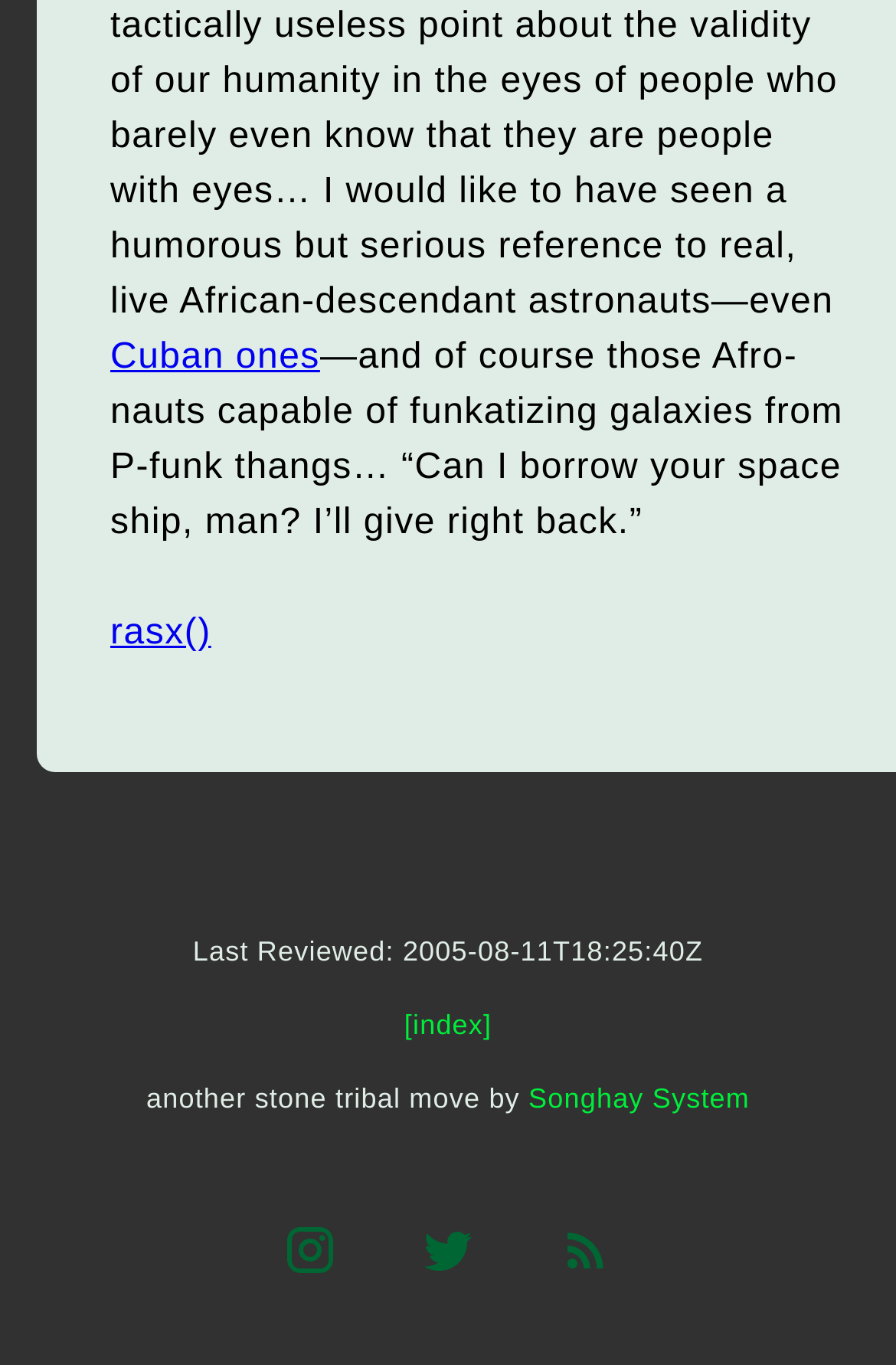Give a one-word or short phrase answer to the question: 
How many links are there in the webpage?

7